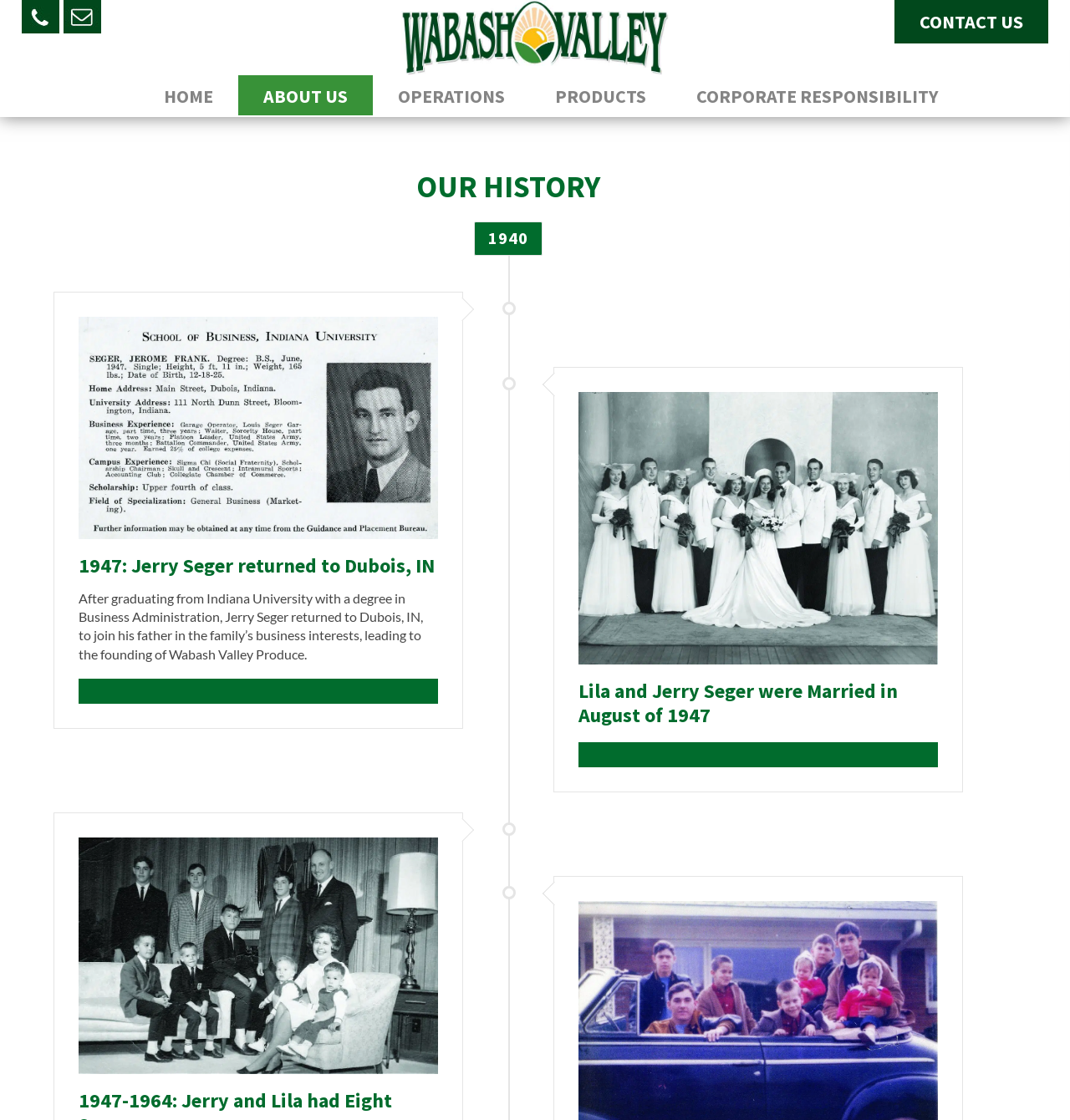What is the name of the company?
Utilize the information in the image to give a detailed answer to the question.

The name of the company can be found in the top-left corner of the webpage, where it says 'Wabash Valley | Egg Supplier'. This is also confirmed by the image and static text elements with the same name.